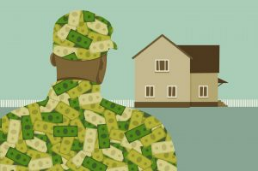Generate a detailed explanation of the scene depicted in the image.

The image features a soldier dressed in a camouflage uniform made entirely of stylized money prints, symbolizing financial themes related to military service and home ownership. In the background, a simple illustration of a house sits nestled against a light green backdrop, suggesting the connection between veterans and home ownership opportunities. This visual representation aligns with the topic of the article titled "VA Loans Don’t Require Down Payments. Should You Make One Anyway?" which explores financial benefits available to military personnel and veterans, emphasizing accessible home financing options. The overall design melds military and economic elements, illustrating the potential for financial savings and investment in home ownership for those who have served.